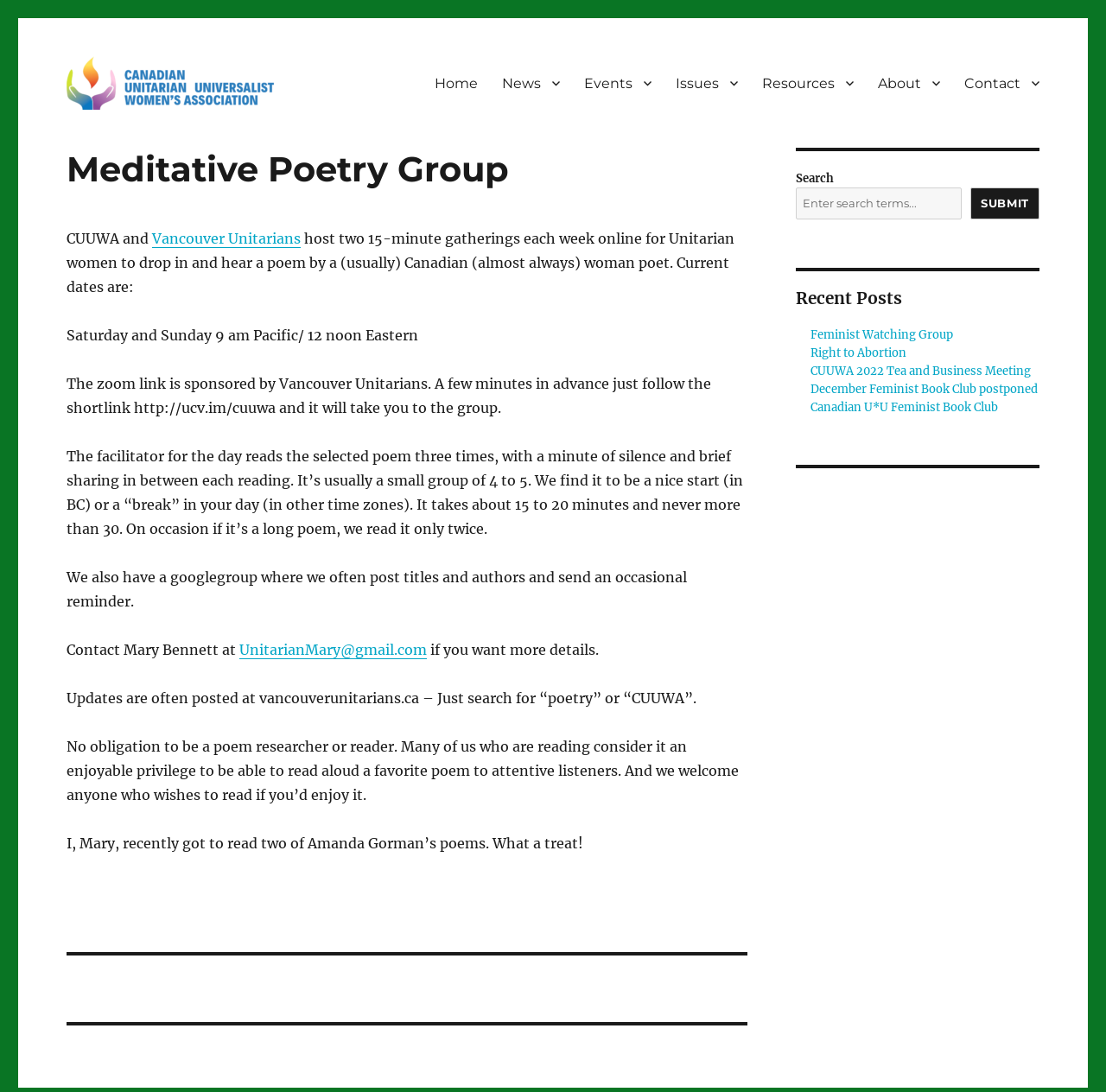Please find and provide the title of the webpage.

Meditative Poetry Group